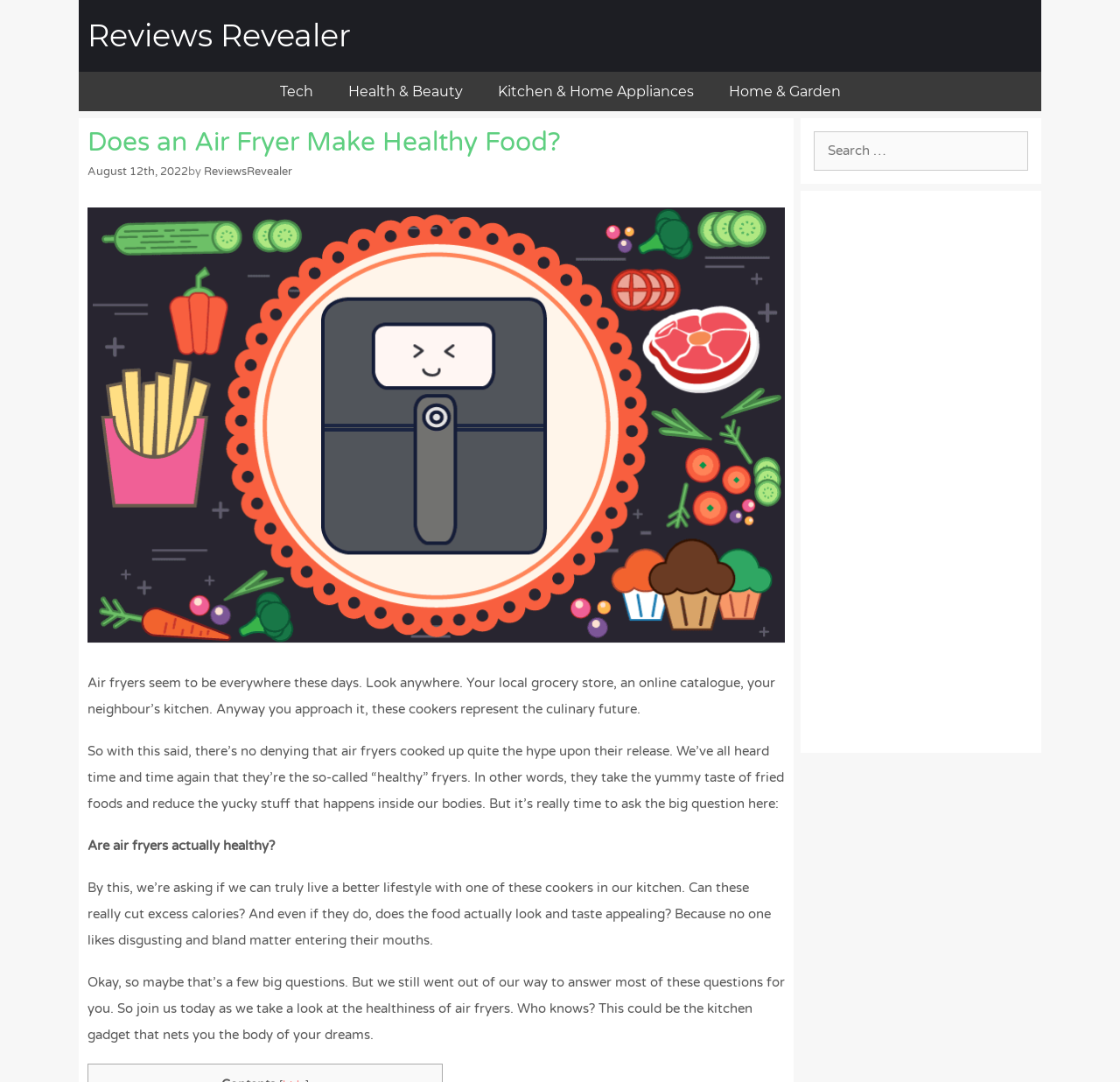Describe the entire webpage, focusing on both content and design.

The webpage is about air fryers and their health benefits. At the top, there is a navigation menu with links to "Reviews Revealer", "Tech", "Health & Beauty", "Kitchen & Home Appliances", and "Home & Garden". Below the navigation menu, there is a header section with the title "Does an Air Fryer Make Healthy Food?" and a subheading with the date "August 12th, 2022" and the author "ReviewsRevealer".

The main content of the webpage is a long article that discusses the popularity of air fryers and whether they can truly make healthy food. The article is divided into several paragraphs, with the first paragraph introducing the topic and the subsequent paragraphs exploring the benefits and drawbacks of air fryers. The text is written in a conversational tone and includes rhetorical questions to engage the reader.

To the right of the main content, there is a search box with a label "Search for:" that allows users to search for specific topics. Below the search box, there is an iframe that likely contains an advertisement or a related content.

Overall, the webpage has a simple and clean layout, with a focus on the main article and a few navigation elements at the top and side.